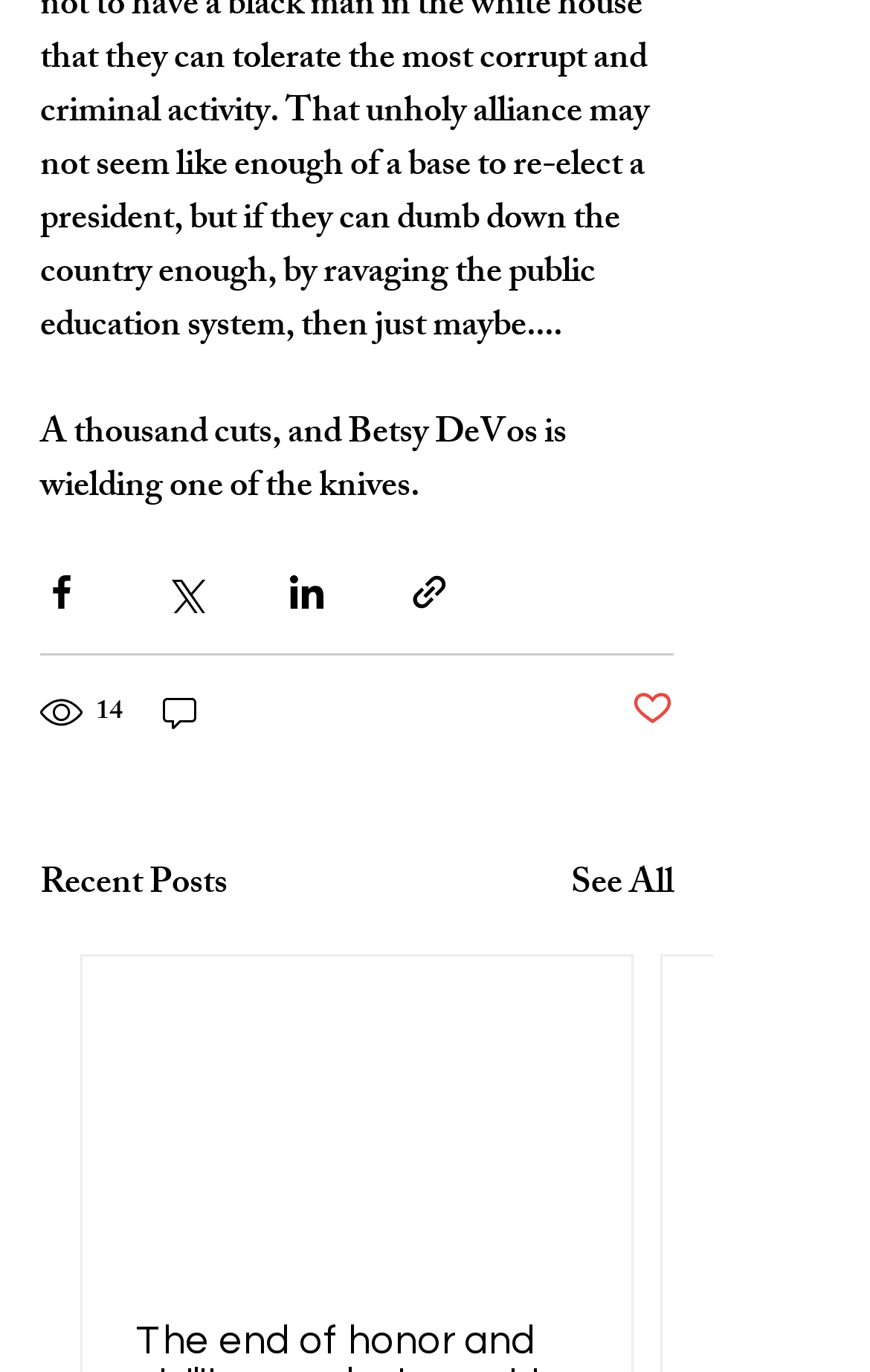Determine the bounding box coordinates of the section I need to click to execute the following instruction: "See all recent posts". Provide the coordinates as four float numbers between 0 and 1, i.e., [left, top, right, bottom].

[0.656, 0.628, 0.774, 0.667]